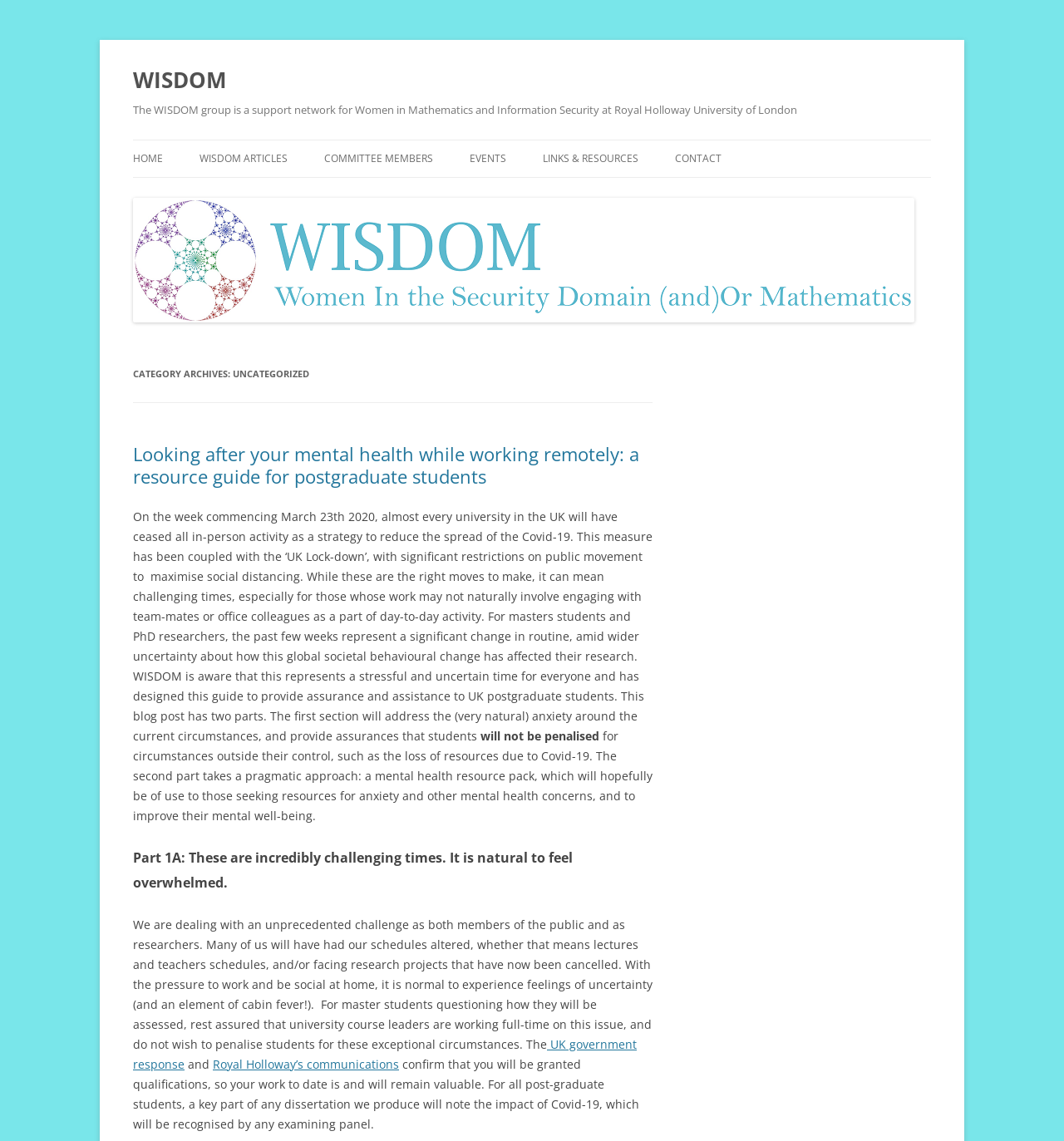Offer a meticulous caption that includes all visible features of the webpage.

The webpage is about WISDOM, a support network for Women in Mathematics and Information Security at Royal Holloway University of London. At the top, there is a heading with the title "WISDOM" and a link to the same title. Below this, there is a brief description of the WISDOM group.

On the top-right side, there are six links: "HOME", "WISDOM ARTICLES", "COMMITTEE MEMBERS", "EVENTS", "LINKS & RESOURCES", and "CONTACT". These links are aligned horizontally and are positioned near the top of the page.

Below the description of the WISDOM group, there is a large image with the title "WISDOM" and a header with the category archives "UNCATEGORIZED". Under this header, there is a heading with the title "Looking after your mental health while working remotely: a resource guide for postgraduate students" and a link to the same title.

The main content of the page is a blog post about looking after mental health while working remotely during the COVID-19 pandemic. The post is divided into two parts. The first part addresses the anxiety and uncertainty caused by the pandemic, and the second part provides a mental health resource pack. The post includes several paragraphs of text, with headings and links to external resources, such as the UK government response and Royal Holloway's communications.